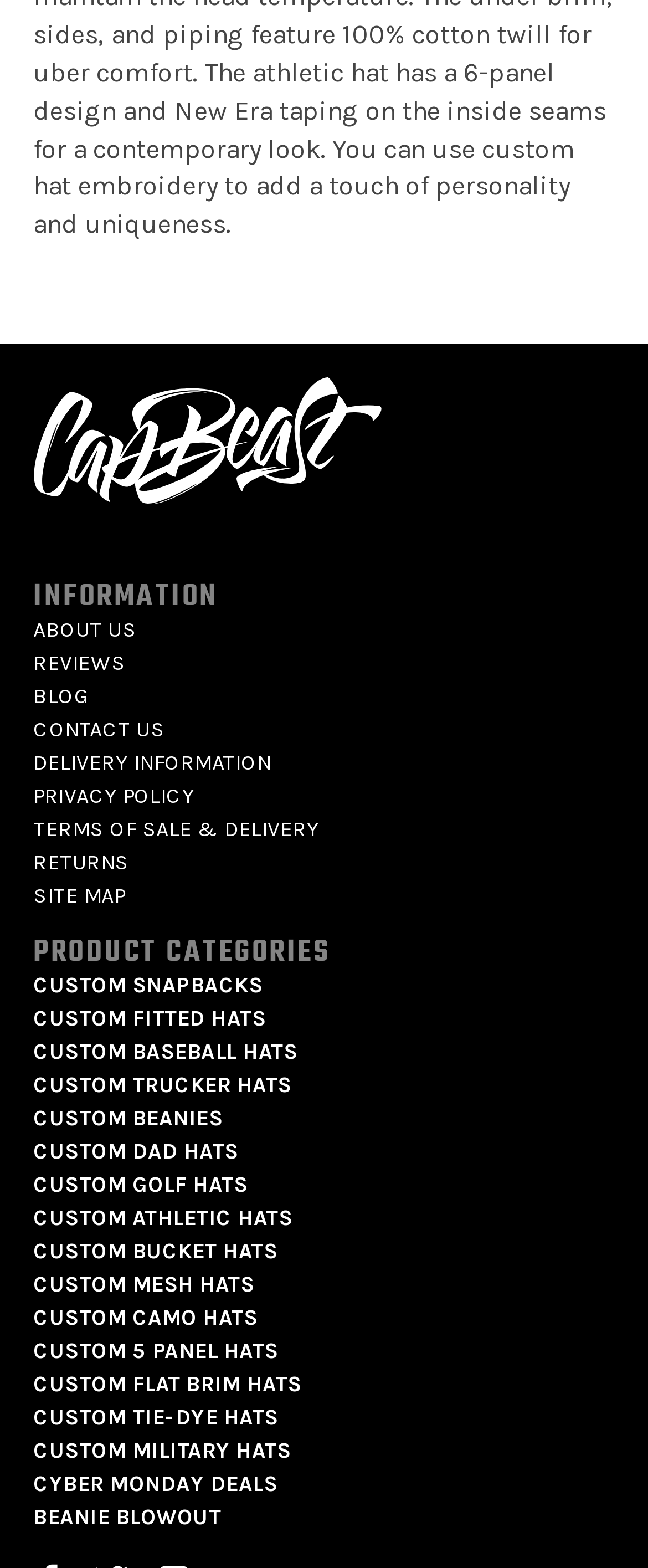Given the description "Returns", provide the bounding box coordinates of the corresponding UI element.

[0.051, 0.542, 0.199, 0.558]